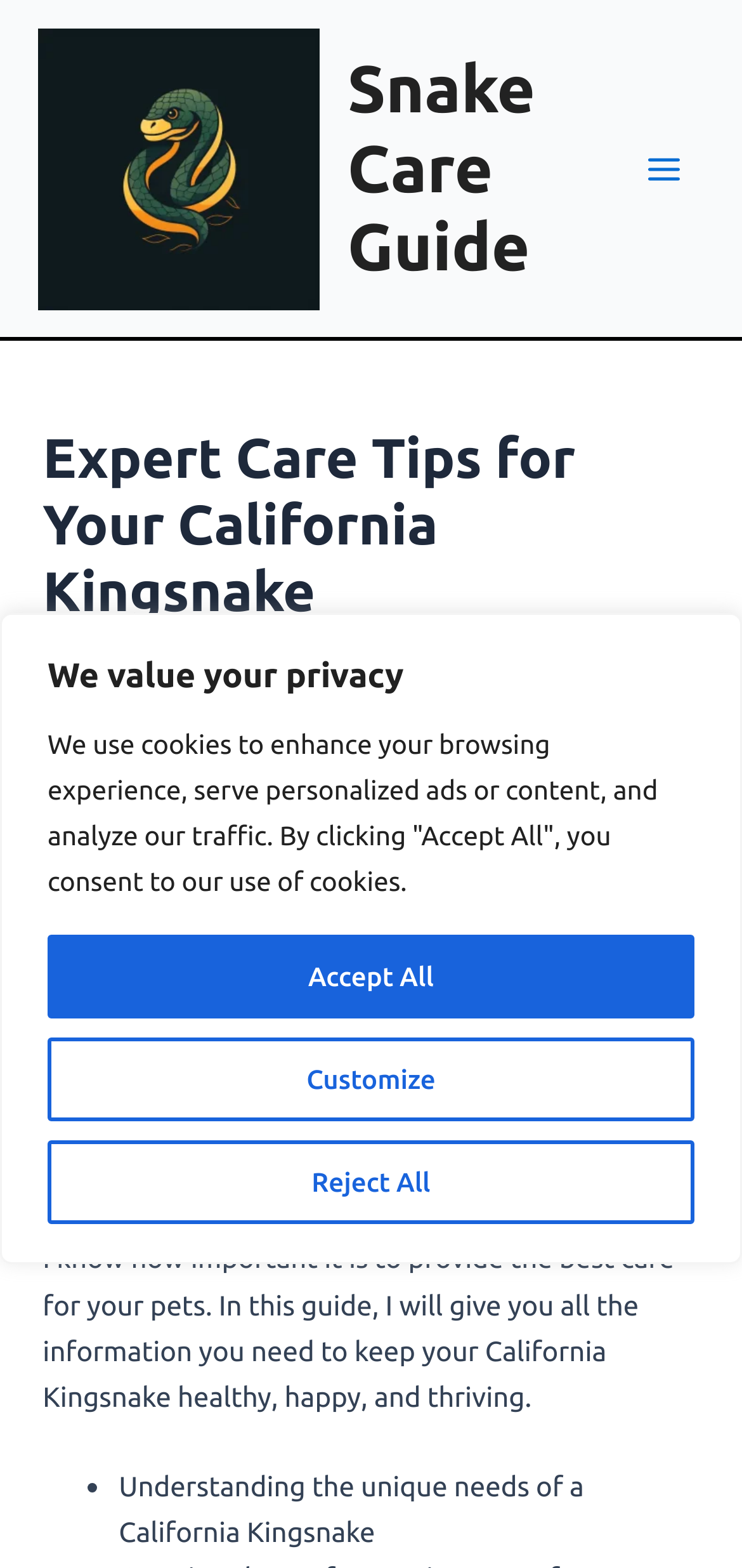Using the element description provided, determine the bounding box coordinates in the format (top-left x, top-left y, bottom-right x, bottom-right y). Ensure that all values are floating point numbers between 0 and 1. Element description: Anthony

[0.109, 0.413, 0.262, 0.433]